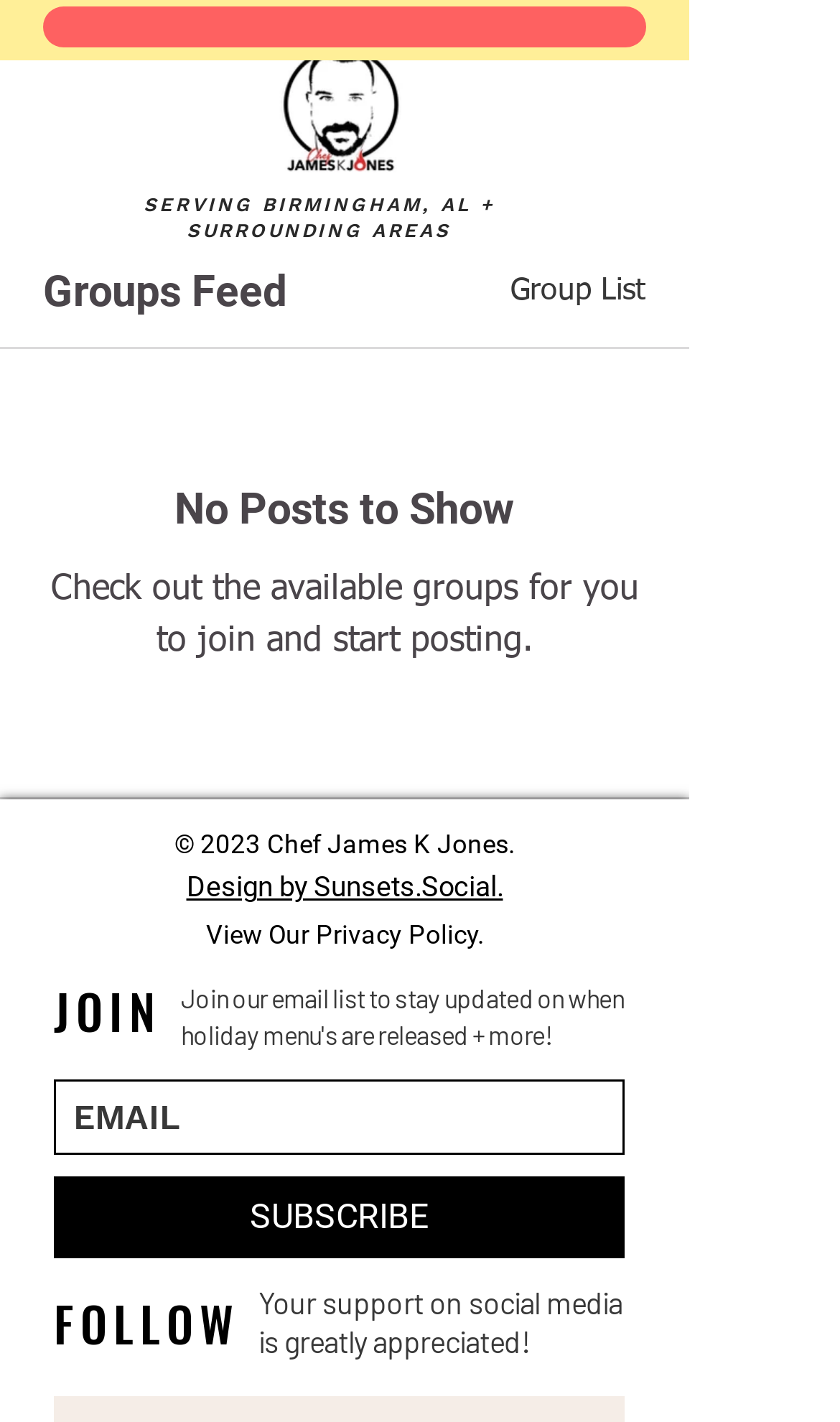What is the theme of the groups feed?
Utilize the information in the image to give a detailed answer to the question.

The heading element 'Groups Feed' suggests that the theme of the groups feed is related to groups, possibly a feed of posts or updates from different groups.